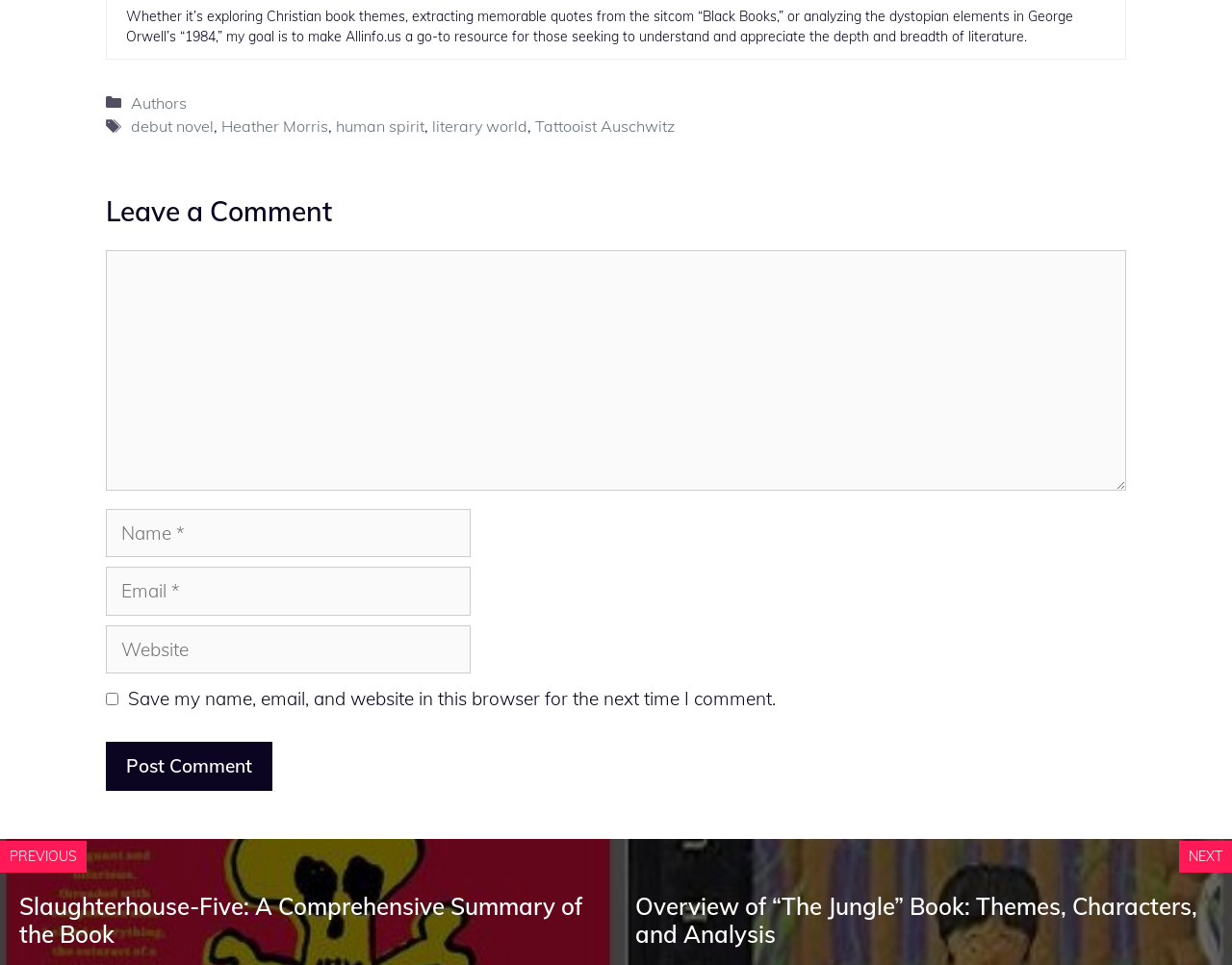Determine the bounding box coordinates for the clickable element to execute this instruction: "Click the 'NEXT' button". Provide the coordinates as four float numbers between 0 and 1, i.e., [left, top, right, bottom].

[0.965, 0.878, 0.992, 0.896]